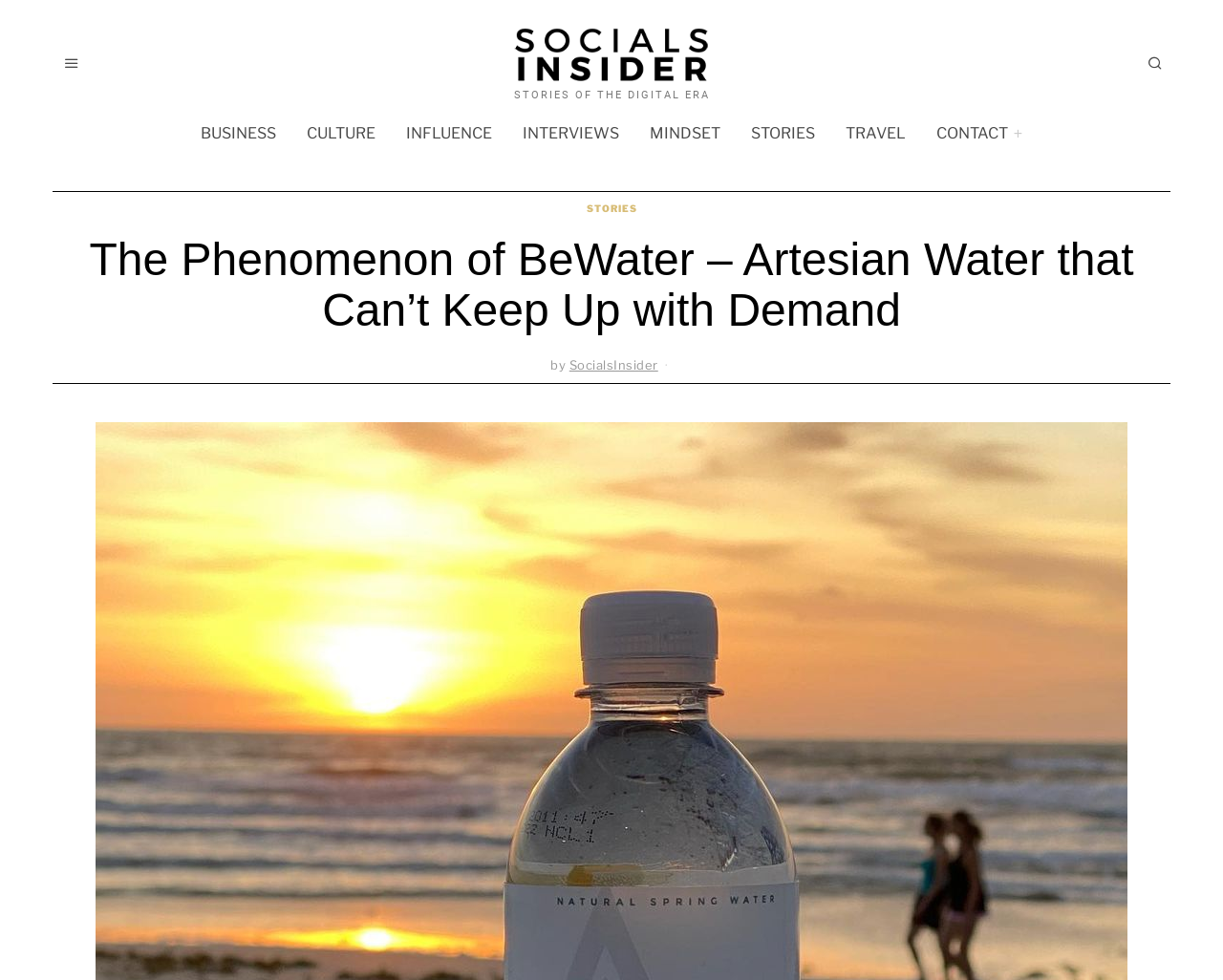Please specify the bounding box coordinates of the element that should be clicked to execute the given instruction: 'click on BUSINESS'. Ensure the coordinates are four float numbers between 0 and 1, expressed as [left, top, right, bottom].

[0.153, 0.117, 0.237, 0.156]